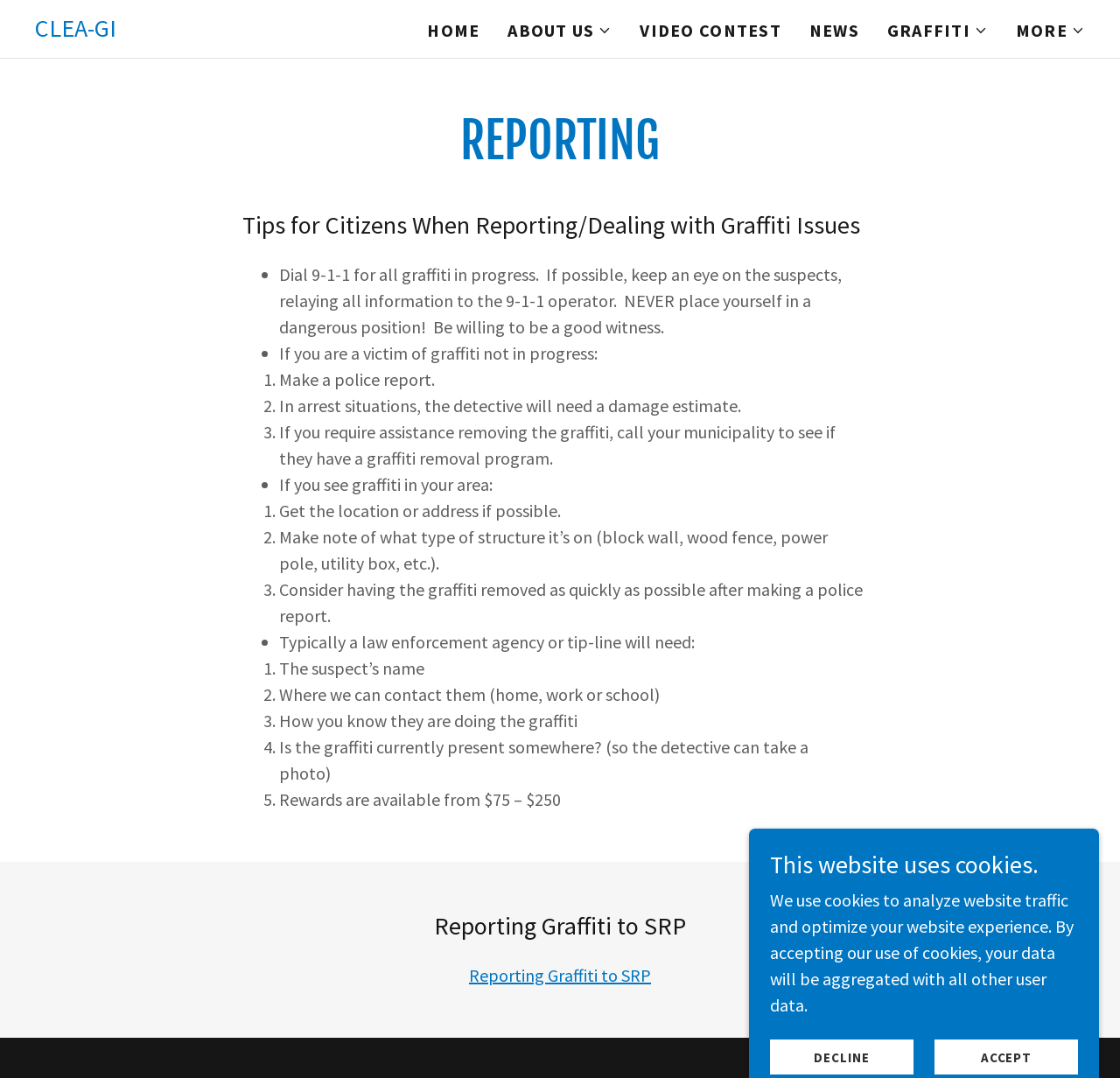Generate a thorough description of the webpage.

This webpage is about reporting graffiti and provides tips and guidelines for citizens to deal with graffiti issues. At the top, there is a main navigation menu with links to "CLEA-GI", "HOME", "VIDEO CONTEST", "NEWS", "GRAFFITI", and "MORE", each with a corresponding icon. 

Below the navigation menu, there is a heading "REPORTING" followed by a subheading "Tips for Citizens When Reporting/Dealing with Graffiti Issues". This section provides a list of tips and guidelines, including what to do when witnessing graffiti in progress, how to make a police report, and how to remove graffiti. The list is divided into sections with bullet points and numbered lists, making it easy to read and understand.

Further down the page, there is a section about reporting graffiti to SRP, with a heading and a link to report graffiti. 

At the bottom of the page, there is a notice about the website using cookies, with a brief explanation of how the cookies are used. There are also two links, "DECLINE" and "ACCEPT", allowing users to choose whether to accept the use of cookies.